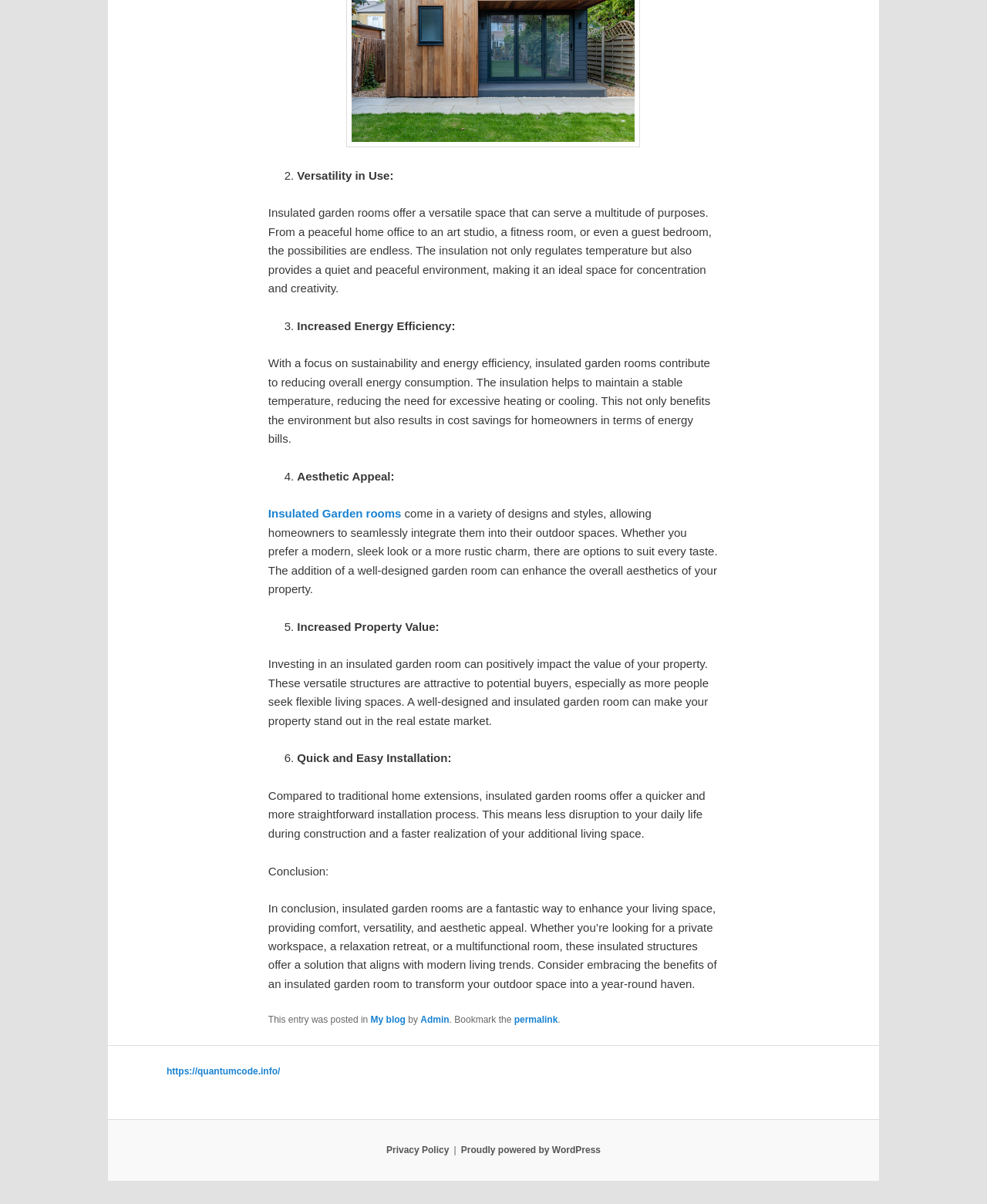What is the benefit of investing in an insulated garden room?
Refer to the image and provide a concise answer in one word or phrase.

Increased property value